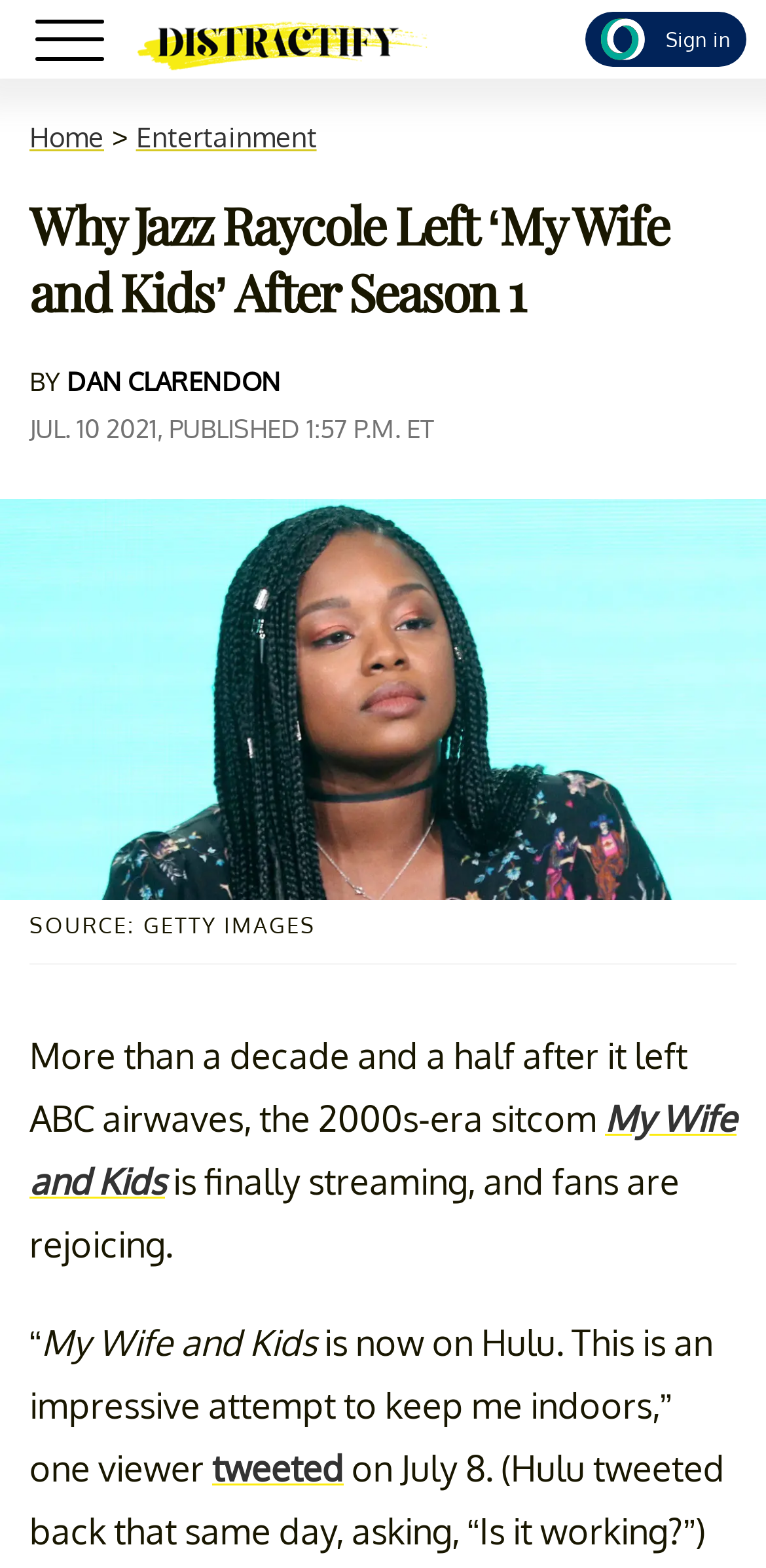Find the bounding box coordinates of the area that needs to be clicked in order to achieve the following instruction: "Visit the Distractify homepage". The coordinates should be specified as four float numbers between 0 and 1, i.e., [left, top, right, bottom].

[0.179, 0.009, 0.564, 0.047]